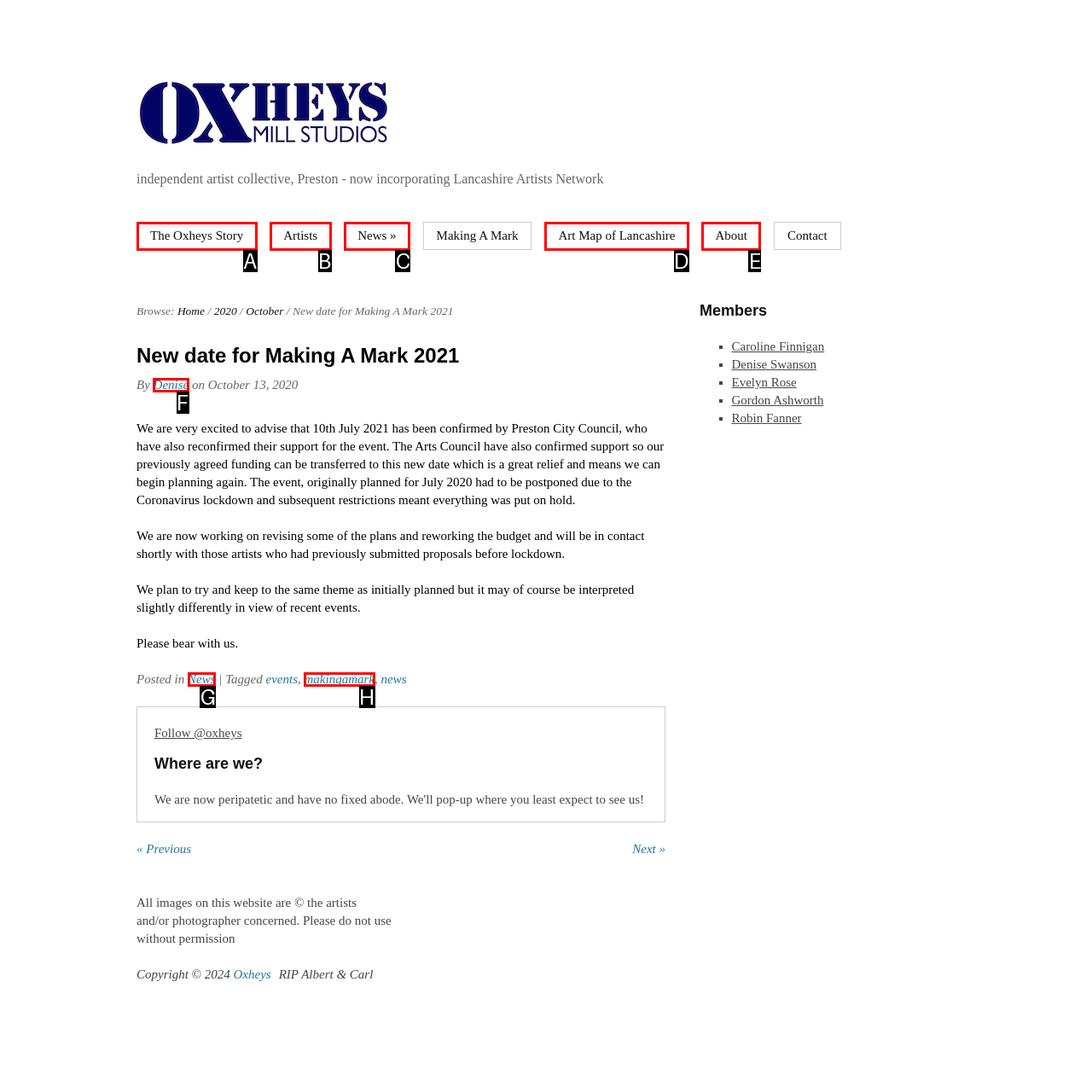From the description: News, select the HTML element that fits best. Reply with the letter of the appropriate option.

G